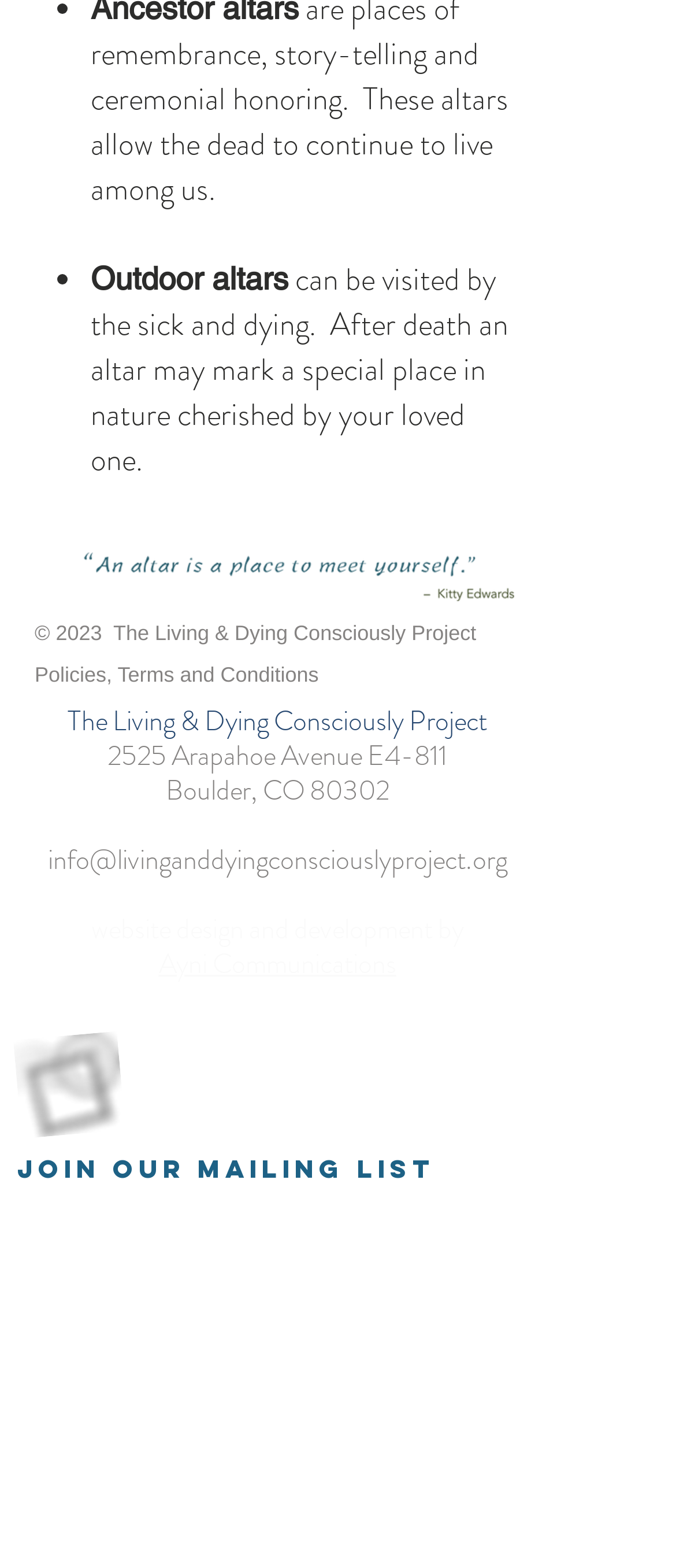Could you indicate the bounding box coordinates of the region to click in order to complete this instruction: "Contact the organization via email".

[0.071, 0.535, 0.75, 0.561]